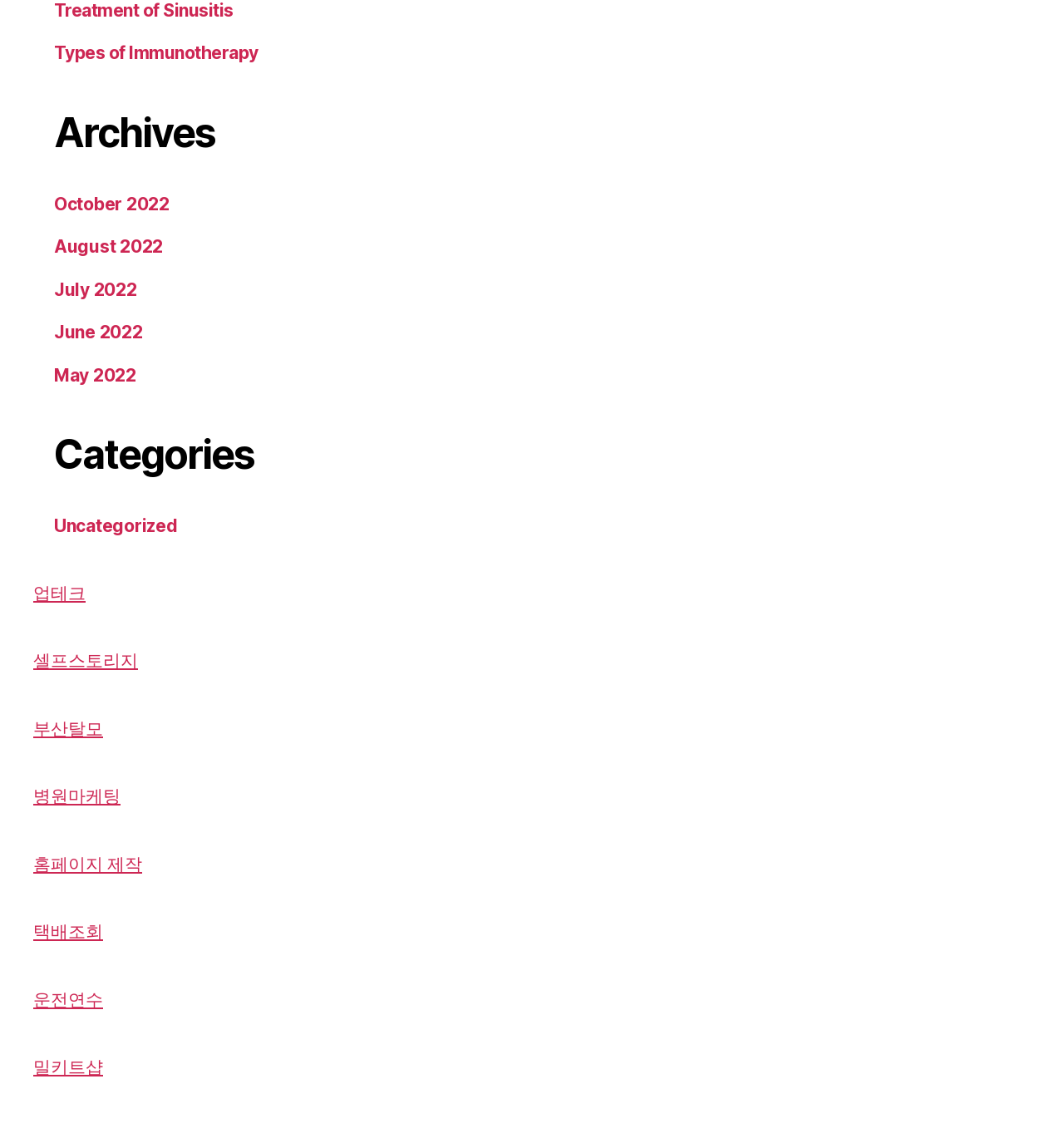What is the category with the most links?
Answer briefly with a single word or phrase based on the image.

Uncategorized